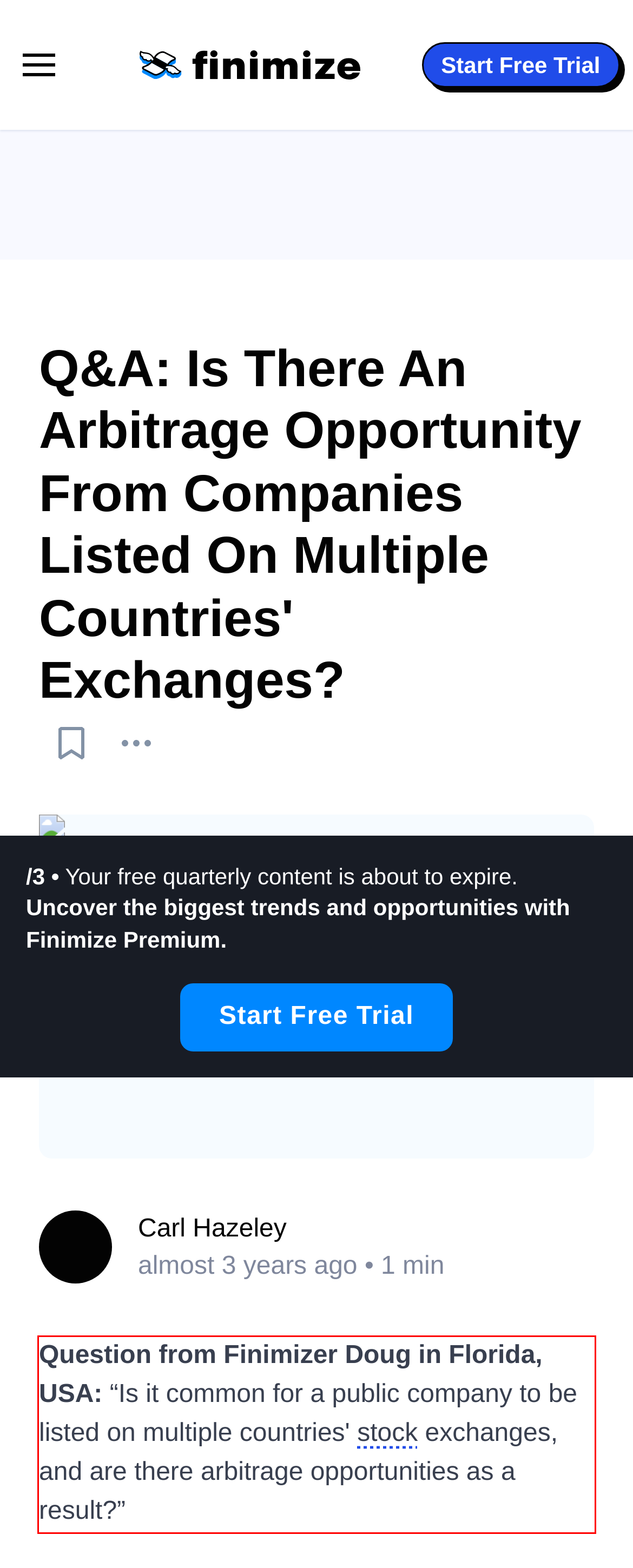Identify the text inside the red bounding box on the provided webpage screenshot by performing OCR.

Question from Finimizer Doug in Florida, USA: “Is it common for a public company to be listed on multiple countries' stock exchanges, and are there arbitrage opportunities as a result?”